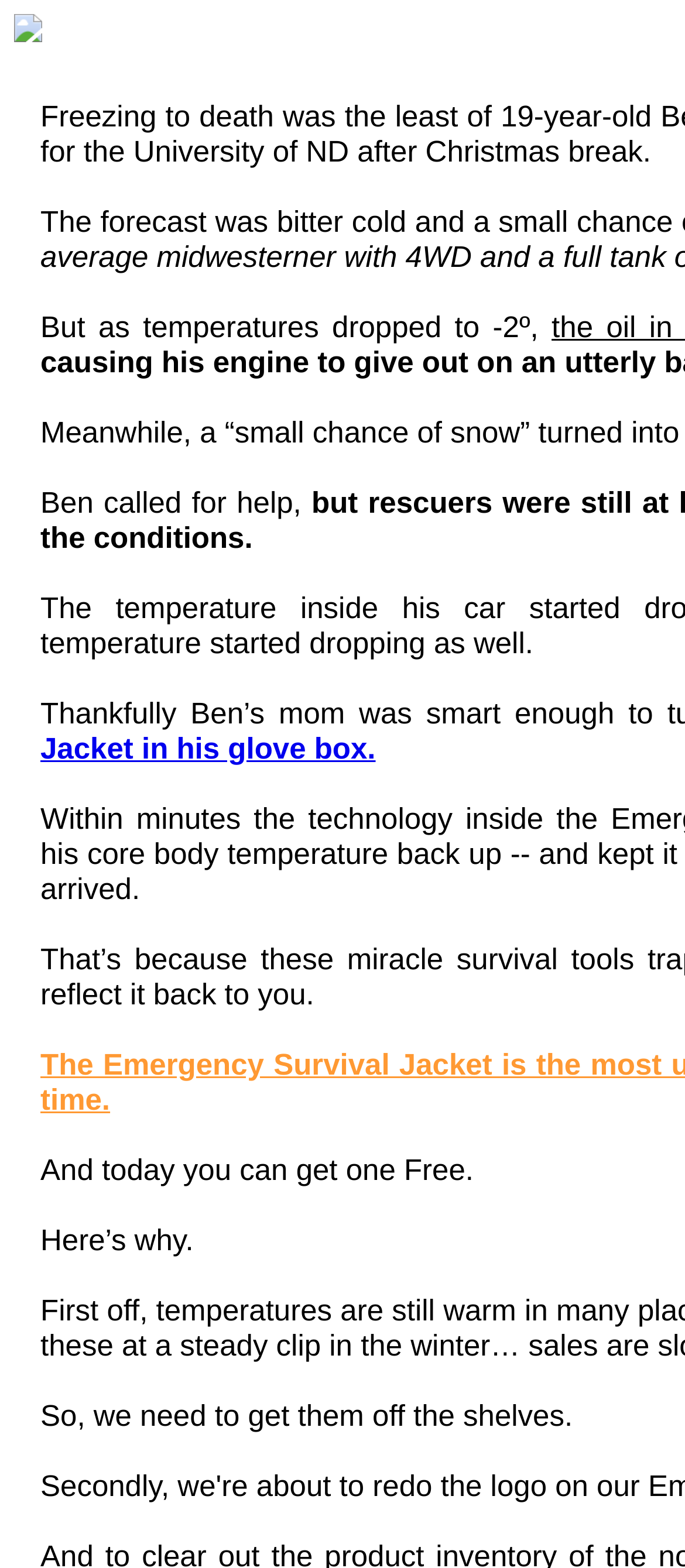Examine the image and give a thorough answer to the following question:
What is the main topic of this newsletter?

Based on the content of the webpage, it appears to be a newsletter that is telling a story about someone named Ben who needed help in a cold situation. The story is being used to promote a product or service, but the main topic is the story of Ben and his need for help.